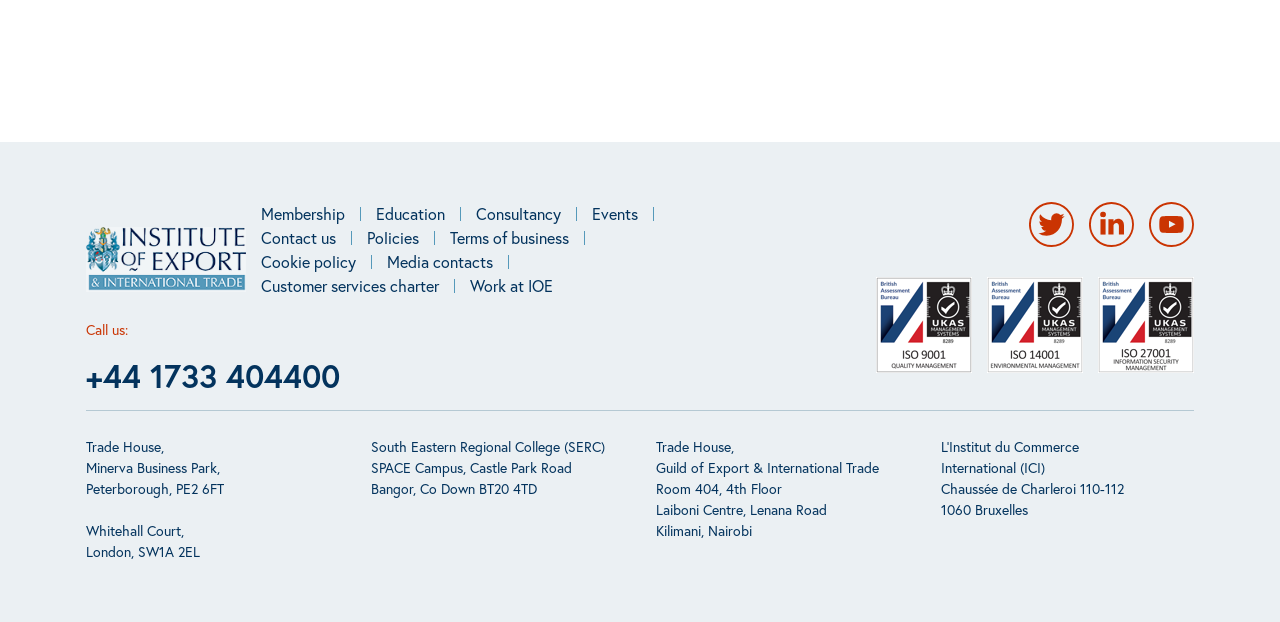Locate the bounding box coordinates of the item that should be clicked to fulfill the instruction: "Click IOE Logo".

[0.067, 0.365, 0.204, 0.47]